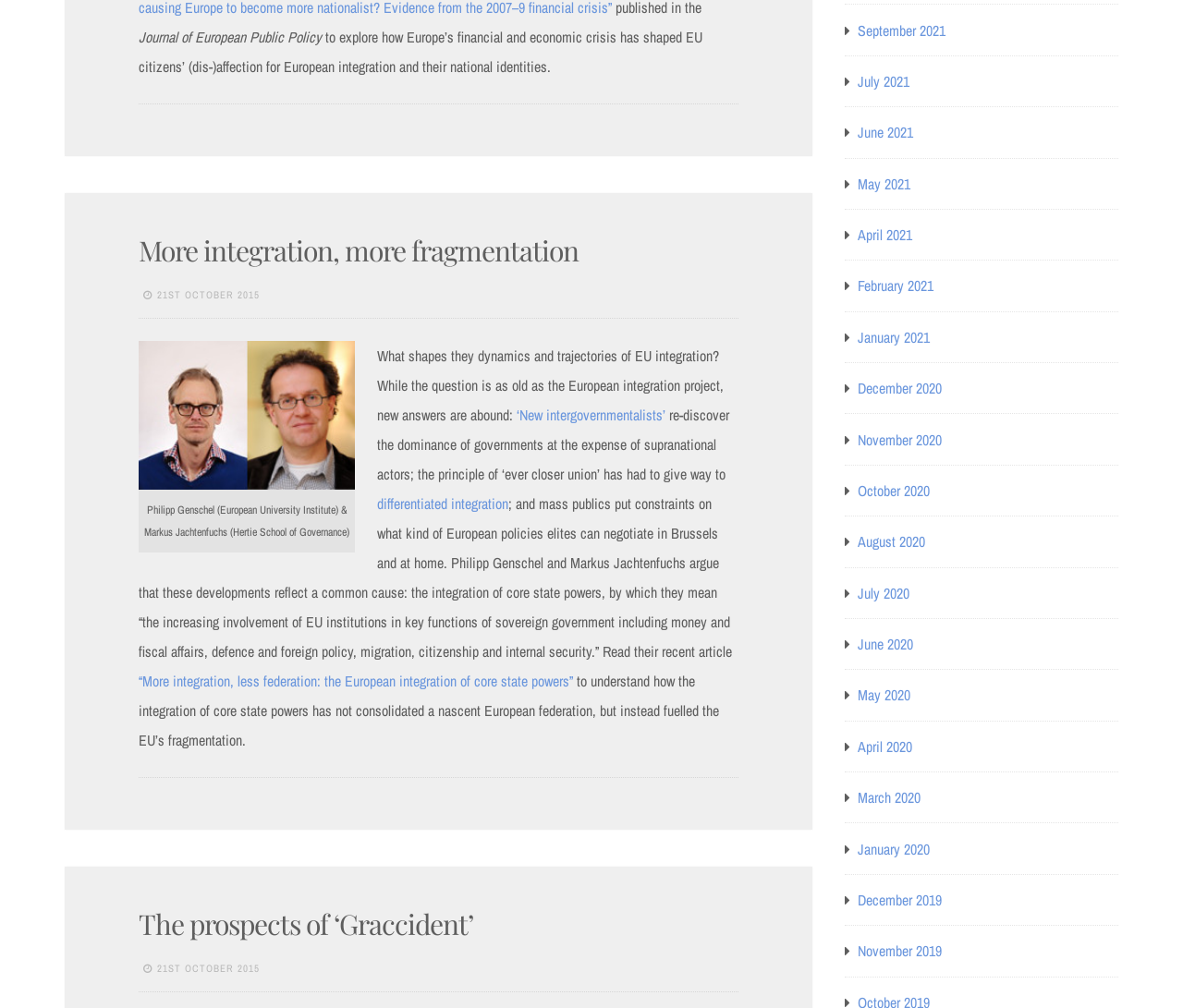Using the details from the image, please elaborate on the following question: What is the name of the journal?

I found the name of the journal by looking at the StaticText element with the text 'Journal of European Public Policy' which is a child of the Root Element.